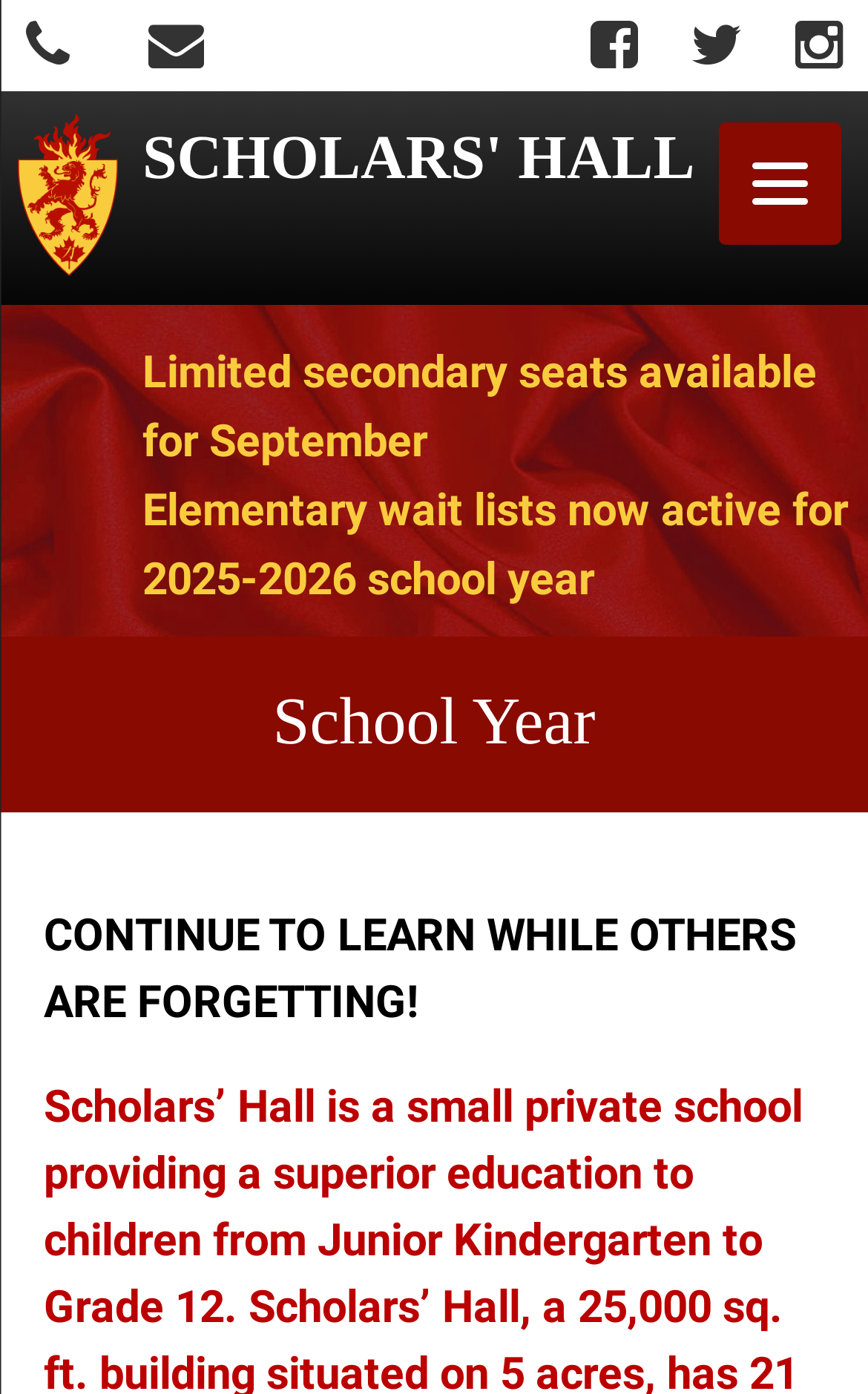Use a single word or phrase to answer the question: 
What is the name of the private school?

Scholars' Hall